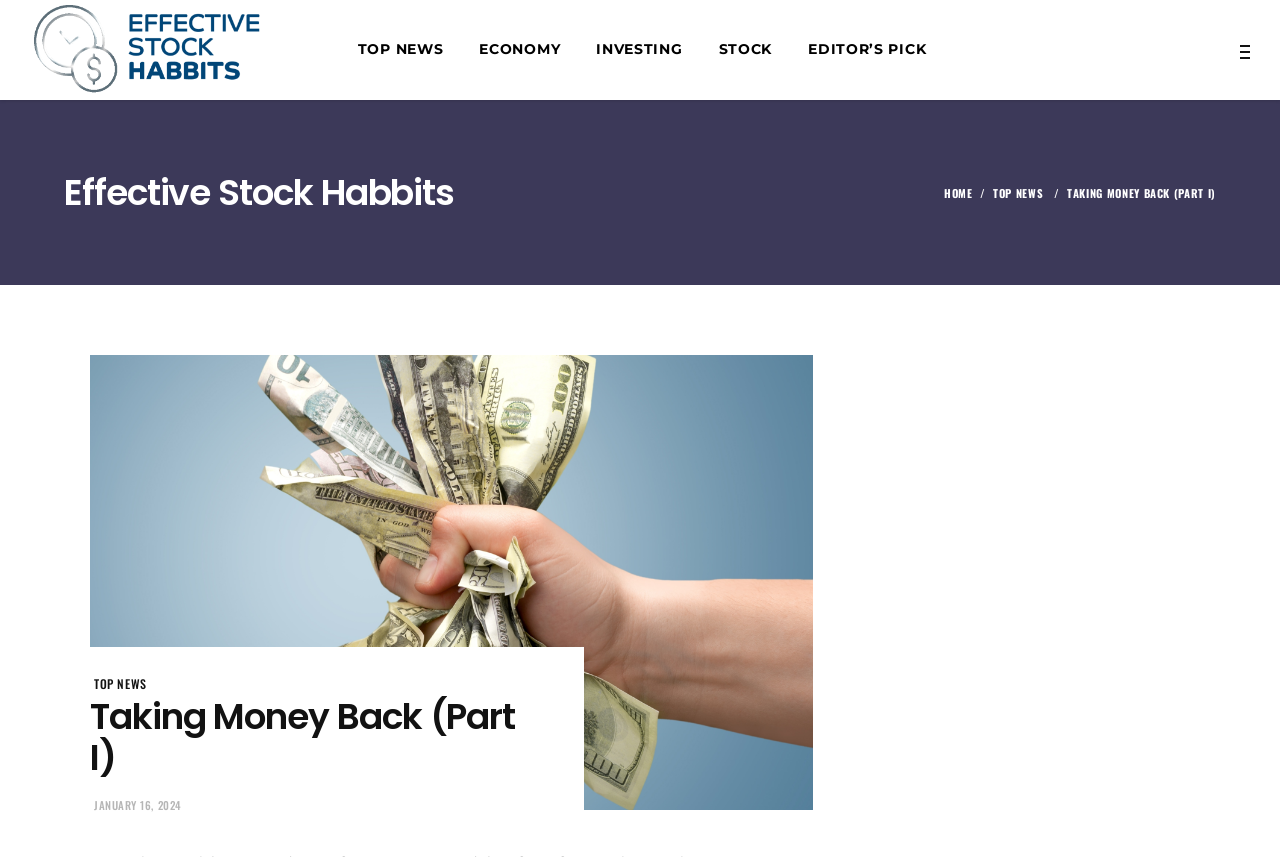Find the bounding box coordinates for the HTML element described in this sentence: "Home". Provide the coordinates as four float numbers between 0 and 1, in the format [left, top, right, bottom].

[0.738, 0.212, 0.76, 0.24]